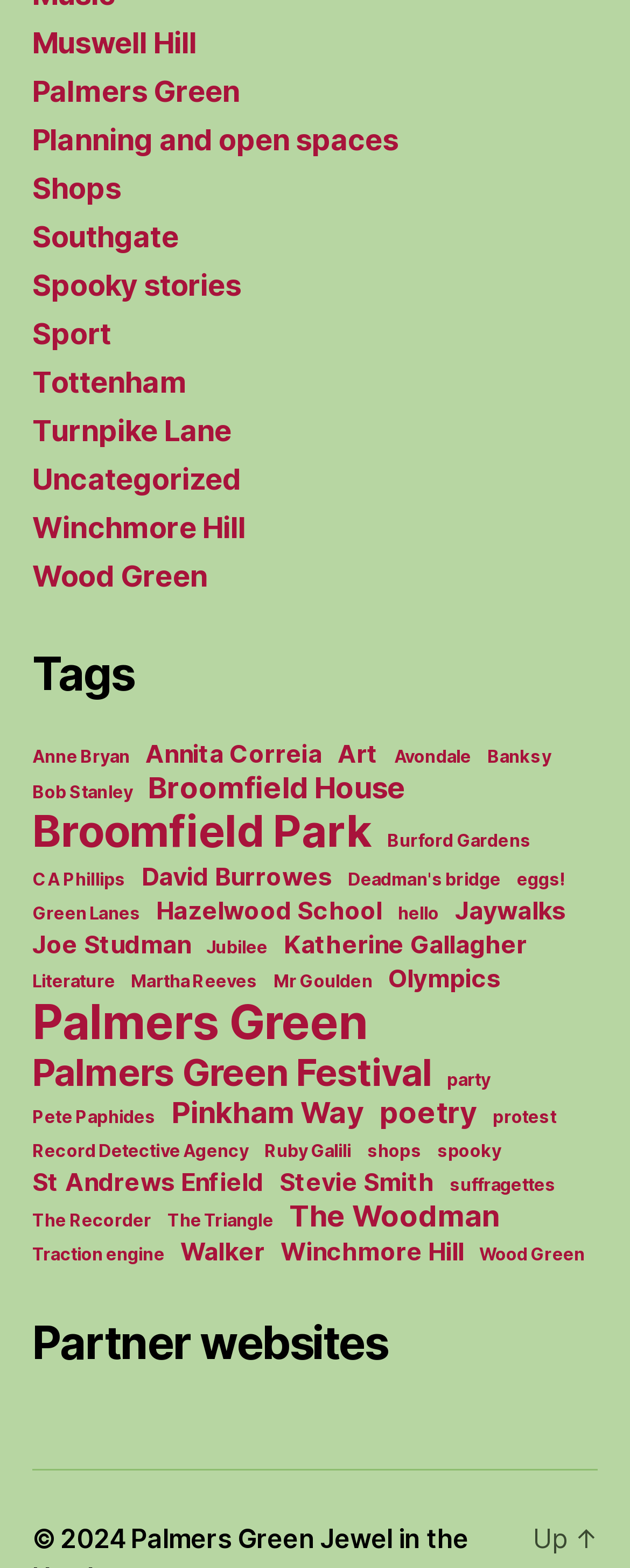Could you locate the bounding box coordinates for the section that should be clicked to accomplish this task: "Click on the 'Up' link".

[0.846, 0.971, 0.949, 0.992]